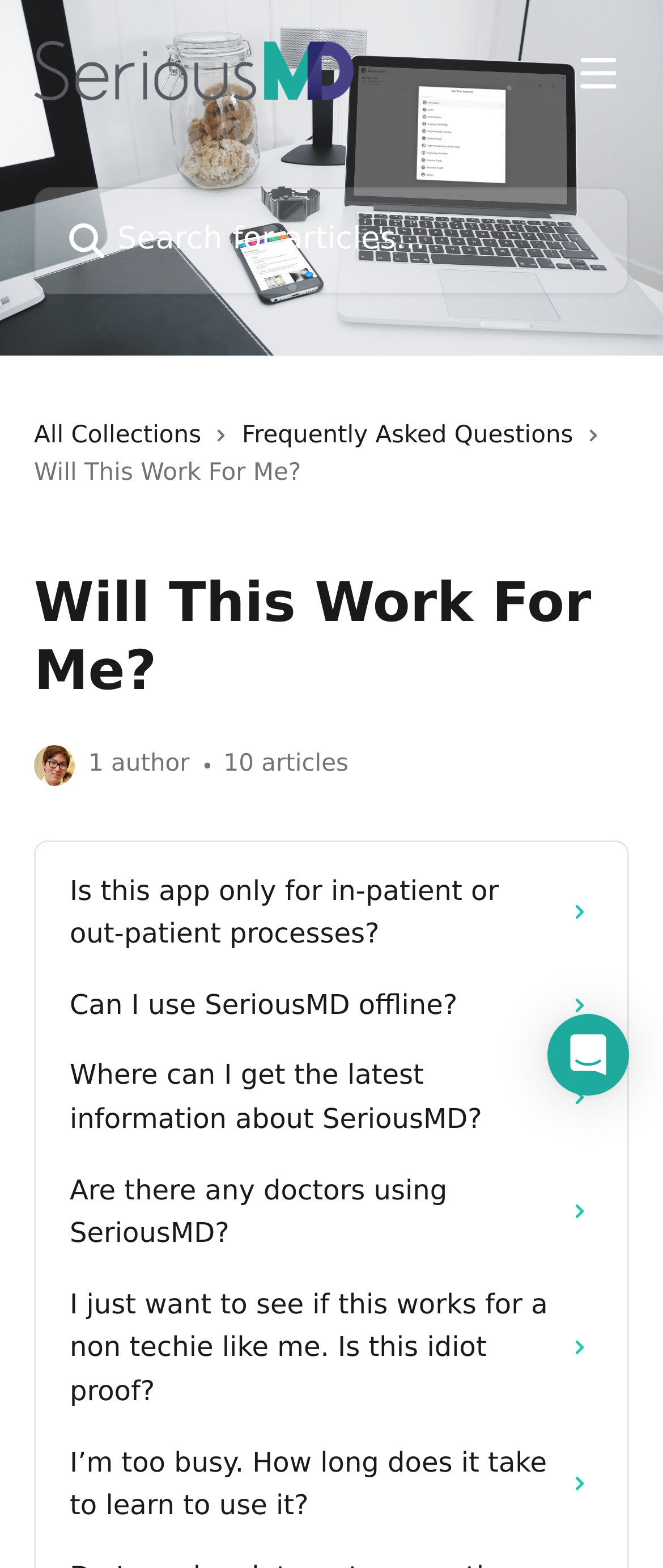Respond with a single word or short phrase to the following question: 
How many articles are available in the help center?

10